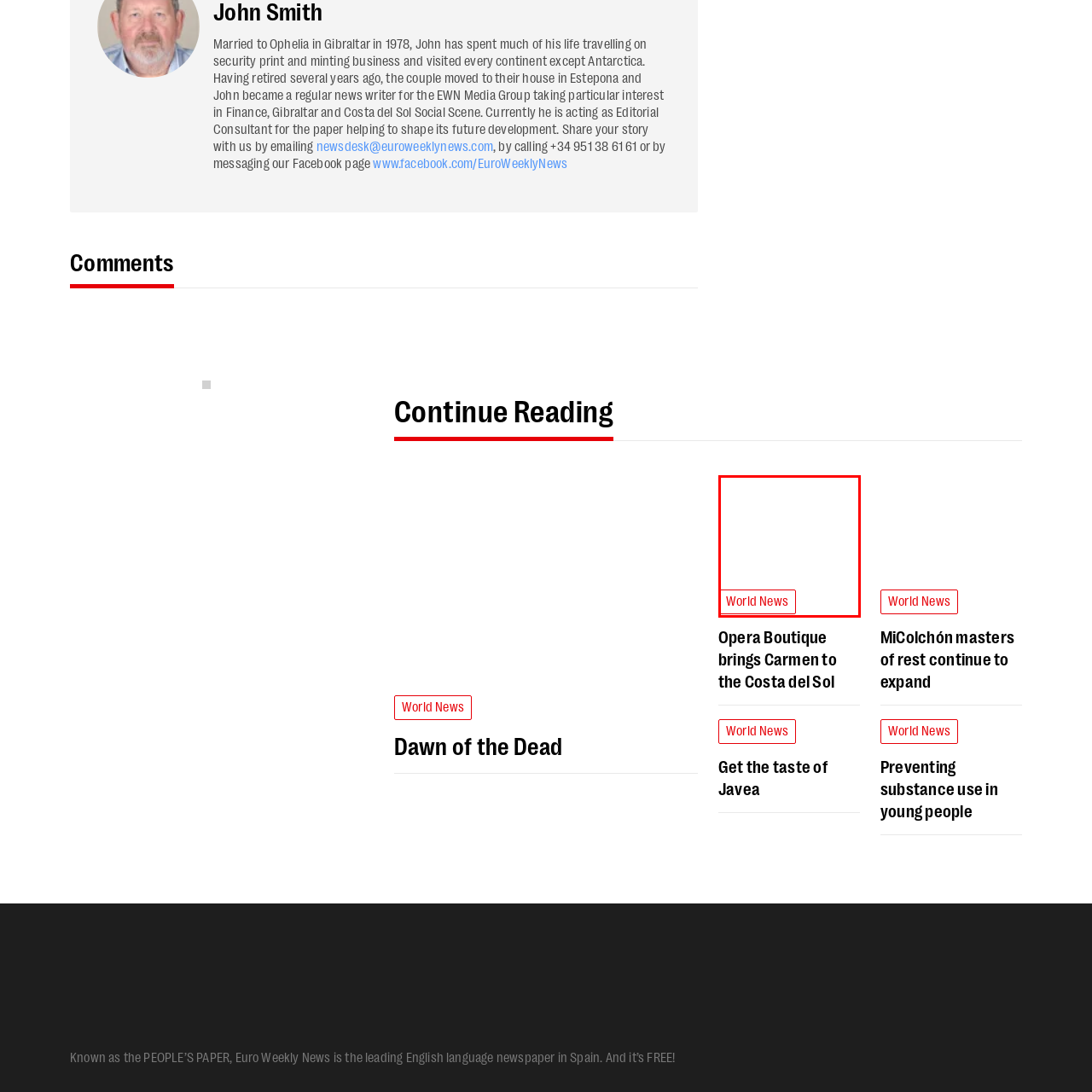Inspect the image surrounded by the red outline and respond to the question with a brief word or phrase:
What type of content is provided by the 'World News' link?

International news coverage